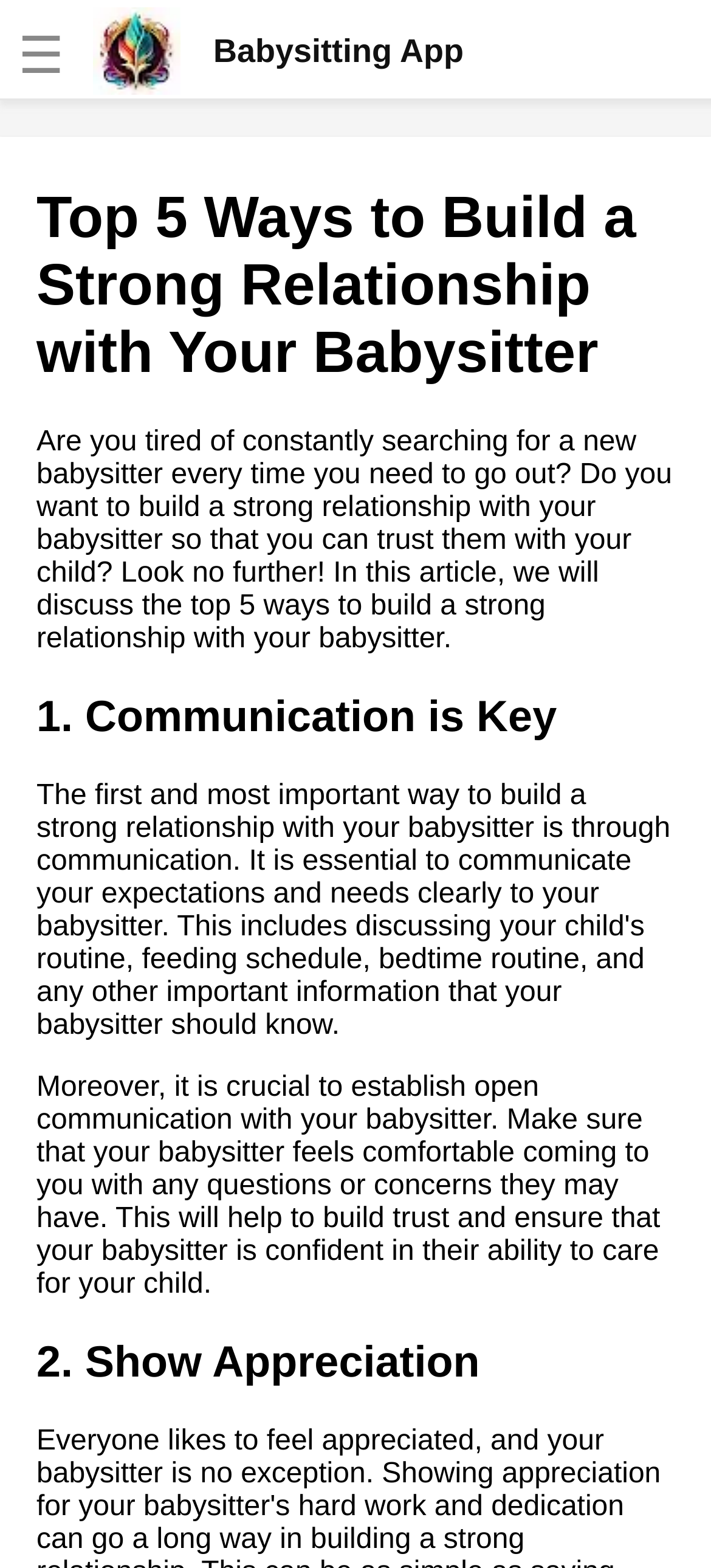What is the topic of the article?
Identify the answer in the screenshot and reply with a single word or phrase.

Building a strong relationship with a babysitter